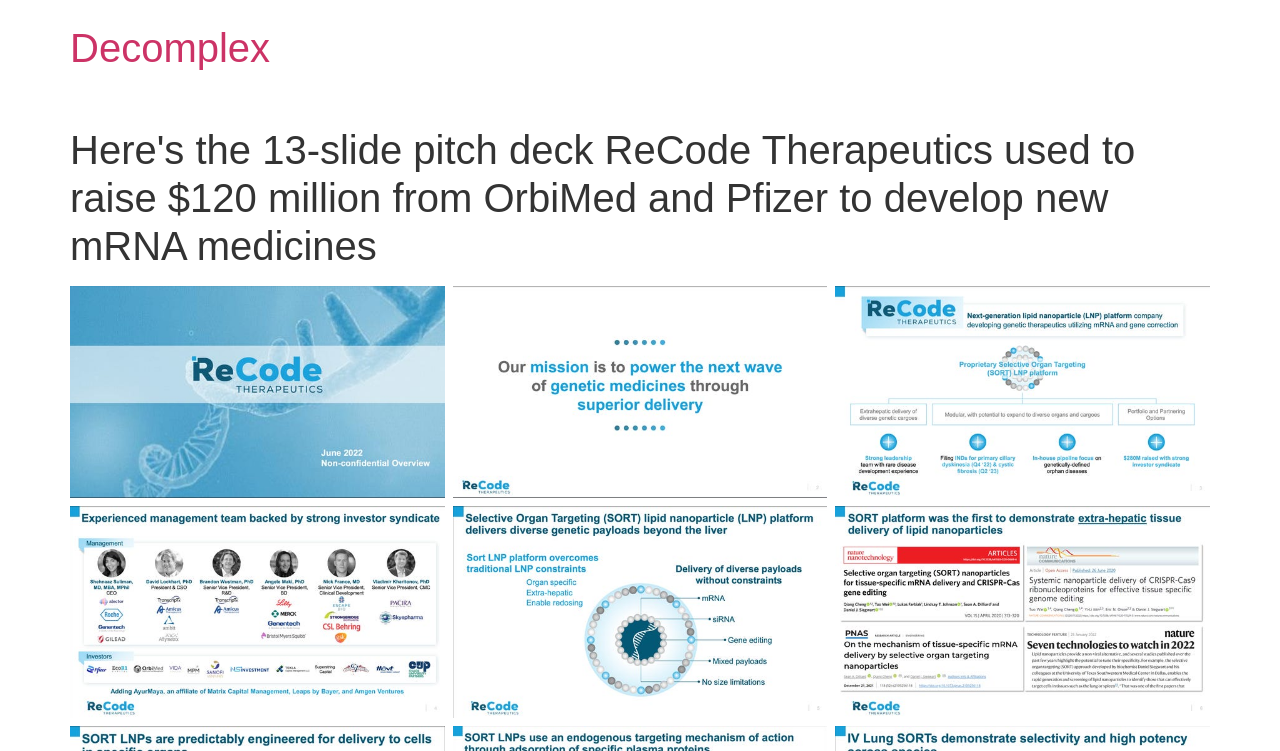Determine the bounding box coordinates of the UI element described below. Use the format (top-left x, top-left y, bottom-right x, bottom-right y) with floating point numbers between 0 and 1: Education Administration Office de Vrieshof

None